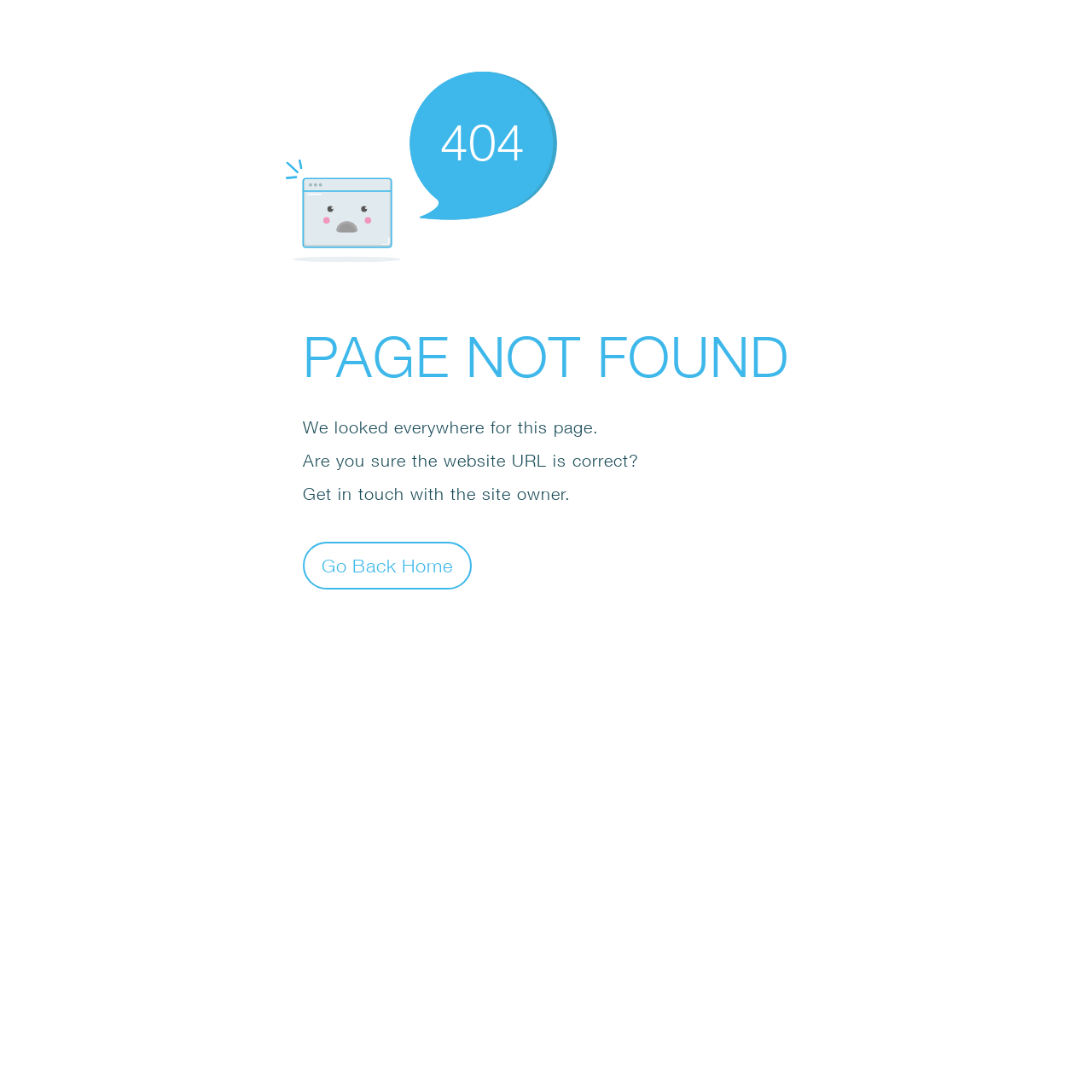Use a single word or phrase to answer the question:
What is the suggestion to the user?

Get in touch with the site owner